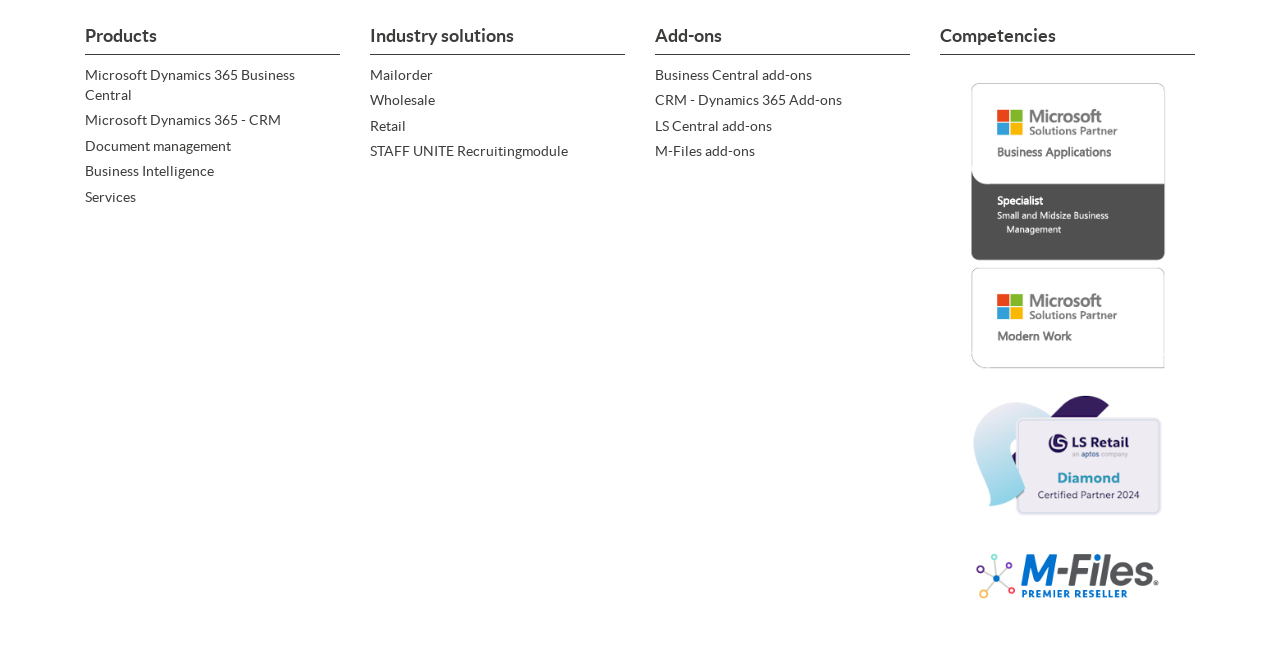What is the last link under 'Add-ons'?
Answer with a single word or short phrase according to what you see in the image.

M-Files add-ons